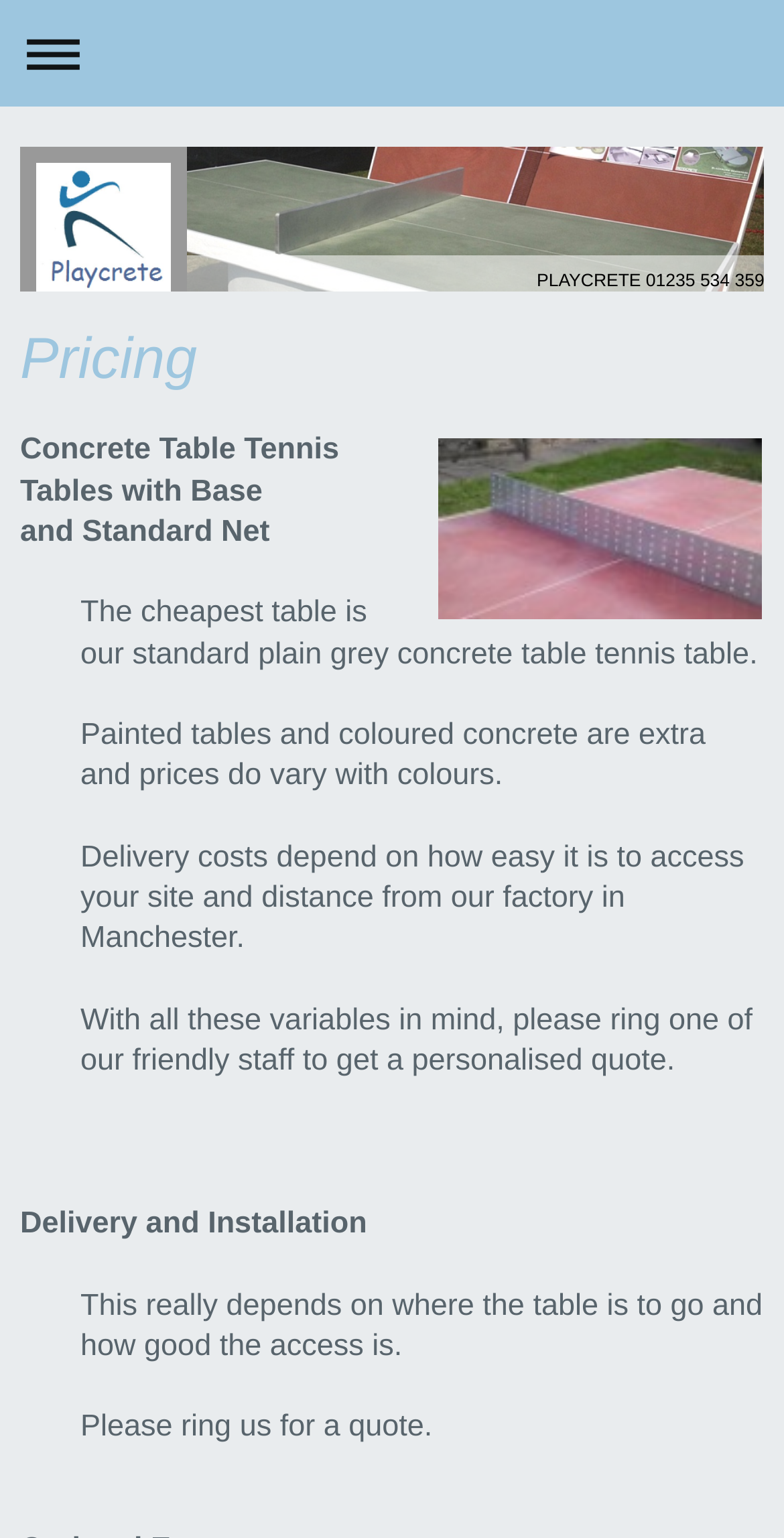Answer the question with a brief word or phrase:
What is the company name?

Playcrete